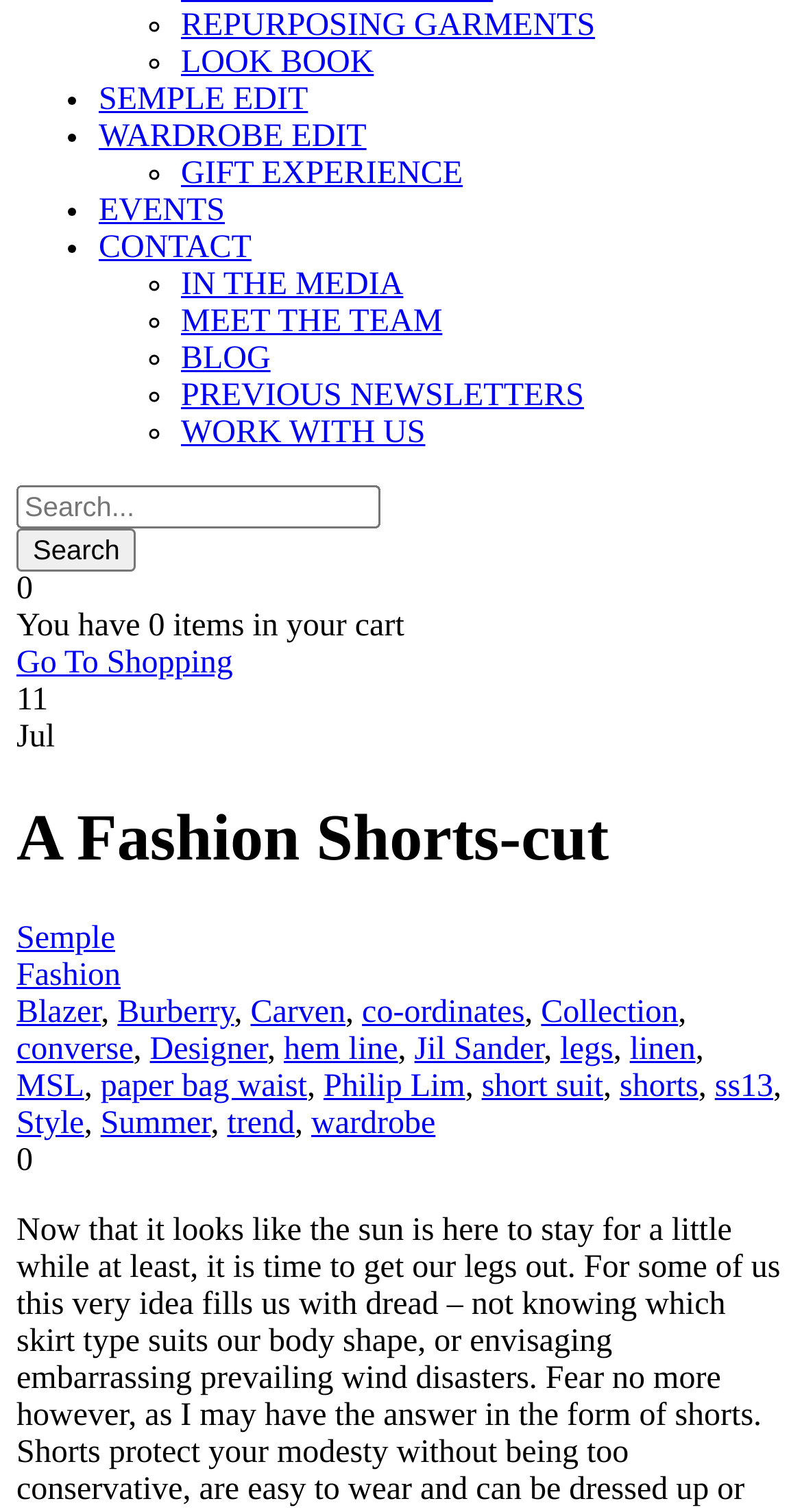What is the number of items in the cart?
Provide a well-explained and detailed answer to the question.

I found the answer by looking at the text 'You have 0 items in your cart' which is located at the top of the webpage.